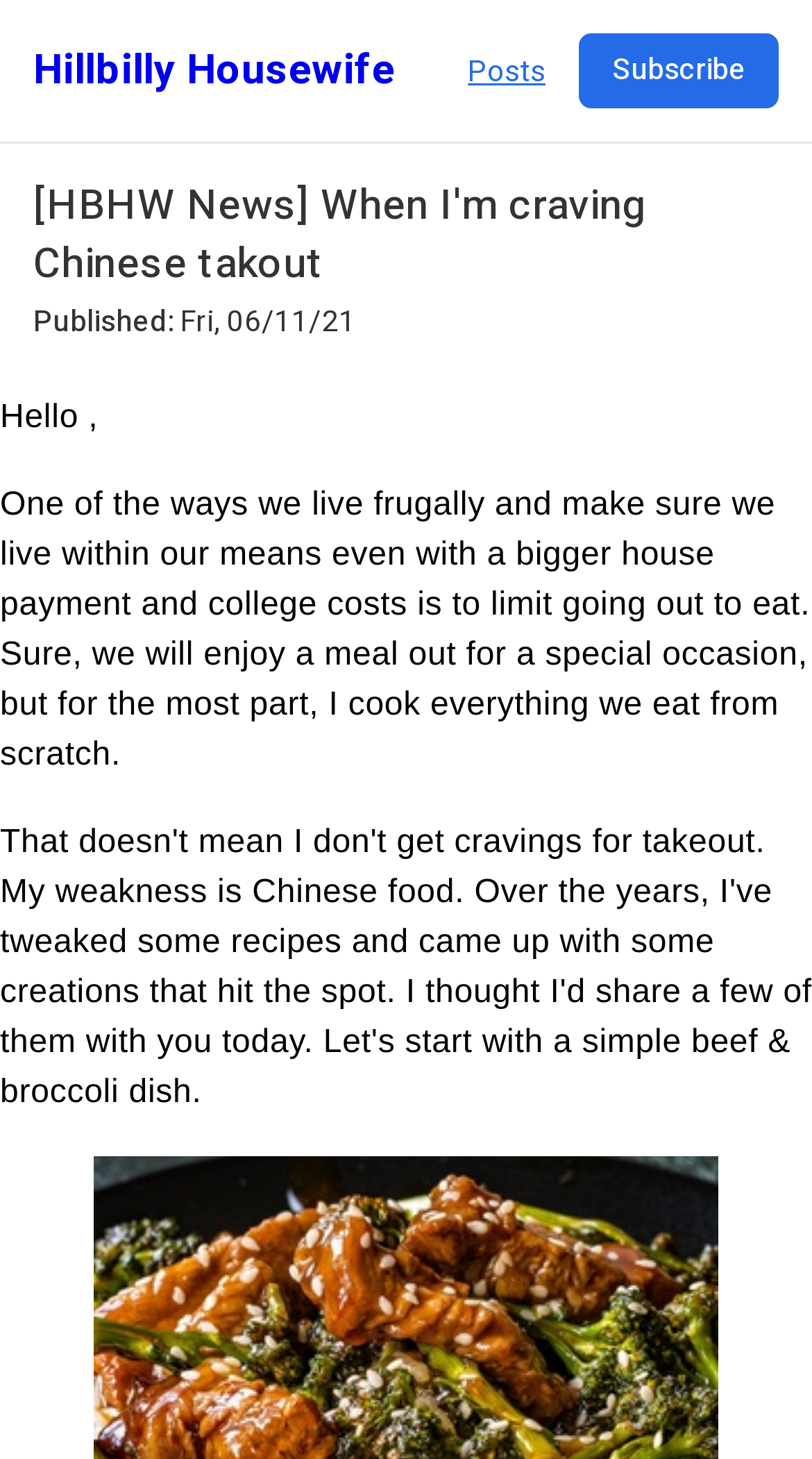What is the name of the website? Please answer the question using a single word or phrase based on the image.

Hillbilly Housewife